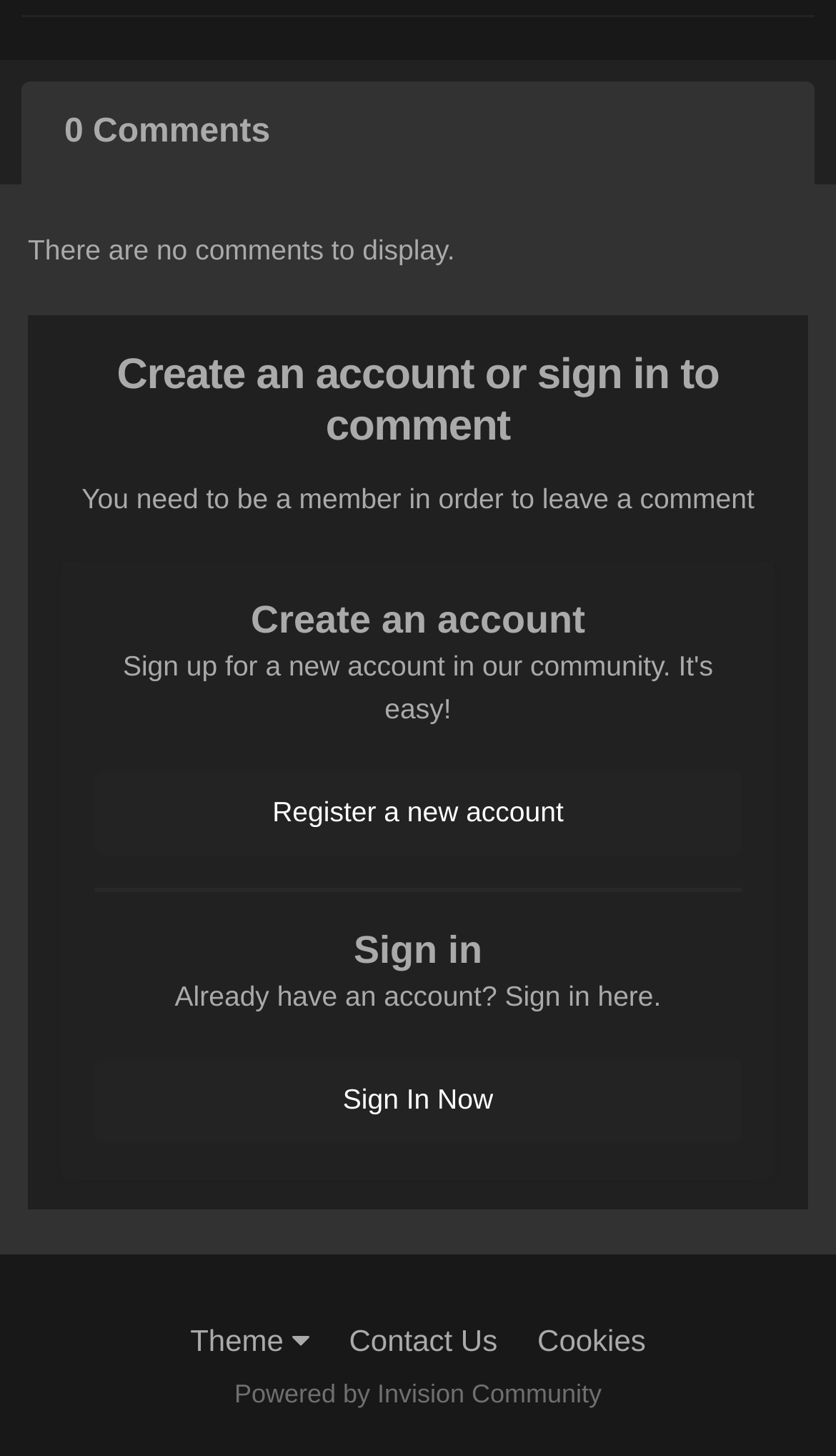Locate the UI element that matches the description Contact Us in the webpage screenshot. Return the bounding box coordinates in the format (top-left x, top-left y, bottom-right x, bottom-right y), with values ranging from 0 to 1.

[0.417, 0.909, 0.595, 0.933]